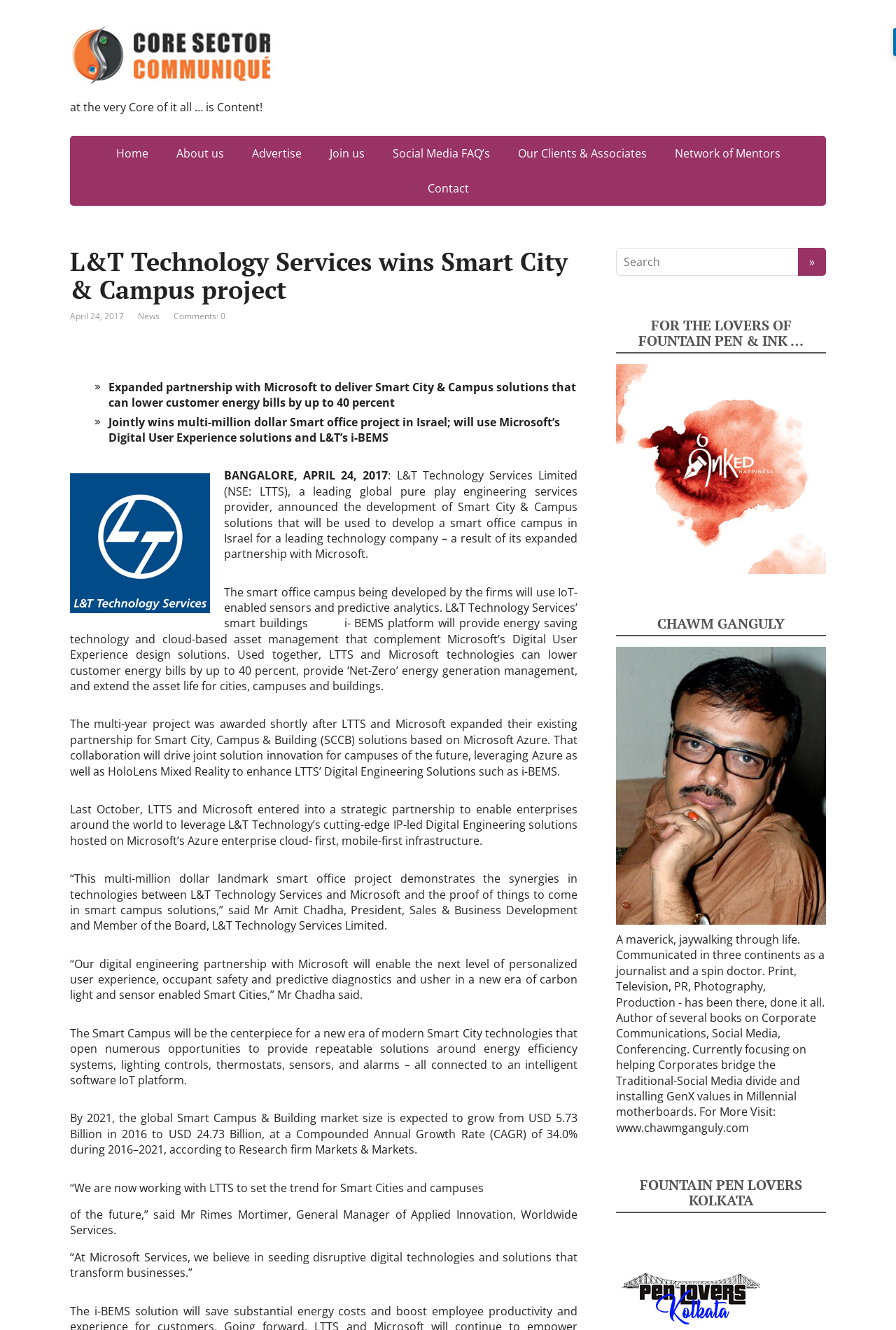Identify and provide the text of the main header on the webpage.

L&T Technology Services wins Smart City & Campus project